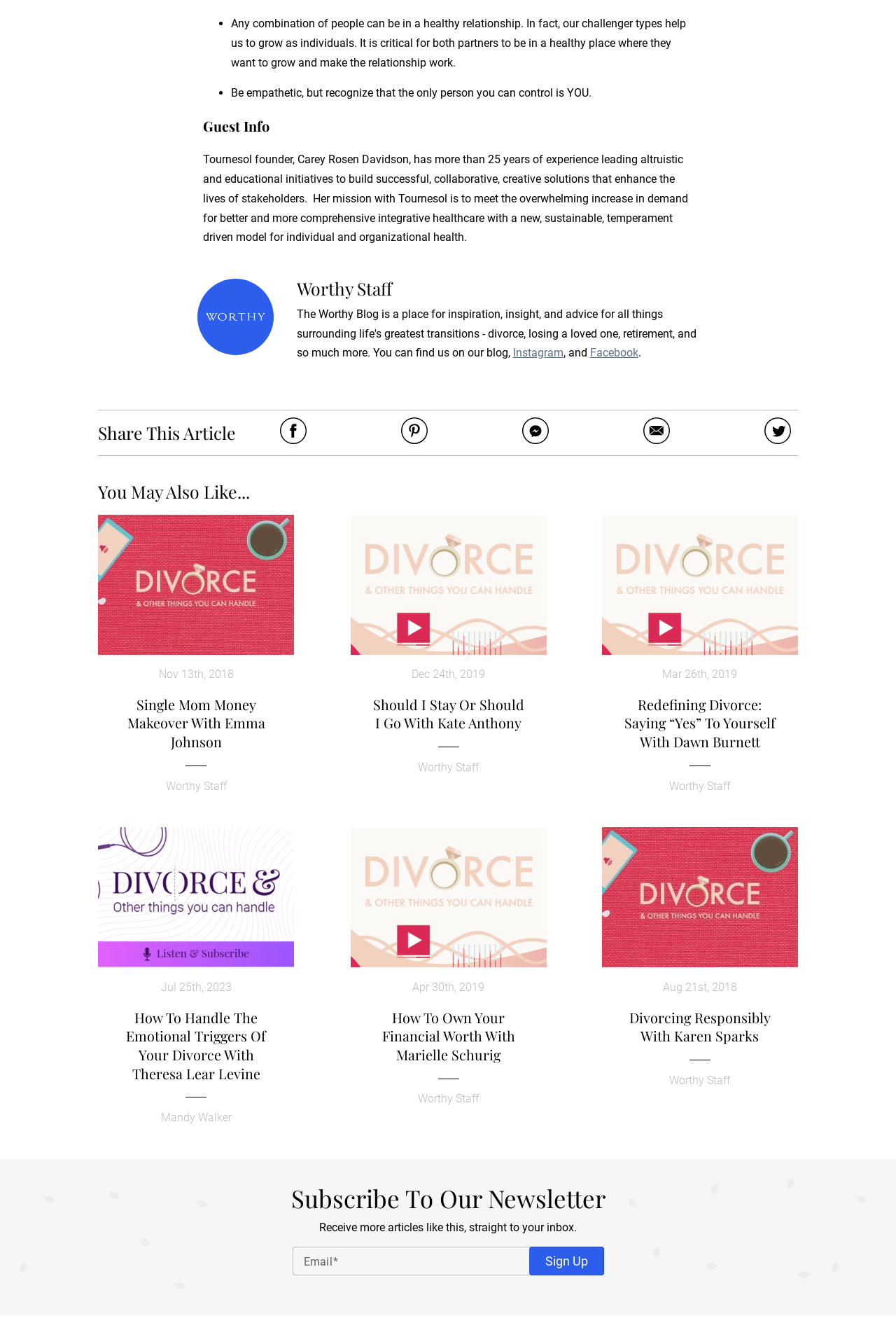What is the purpose of the links at the bottom of the page?
From the screenshot, provide a brief answer in one word or phrase.

To share the article